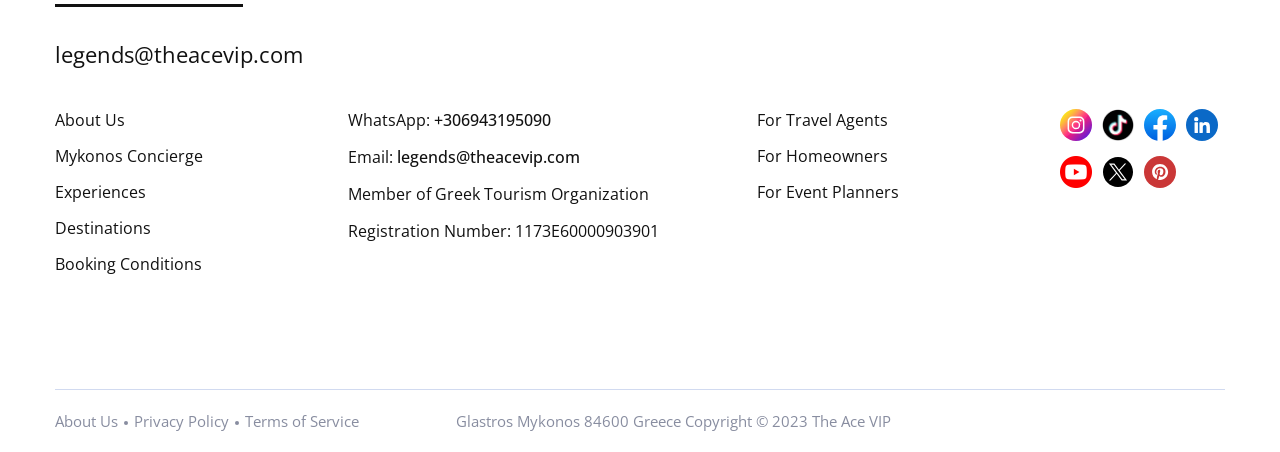How many links are there for different types of users?
Can you provide an in-depth and detailed response to the question?

I counted the links 'For Travel Agents', 'For Homeowners', and 'For Event Planners' and found that there are three links for different types of users.